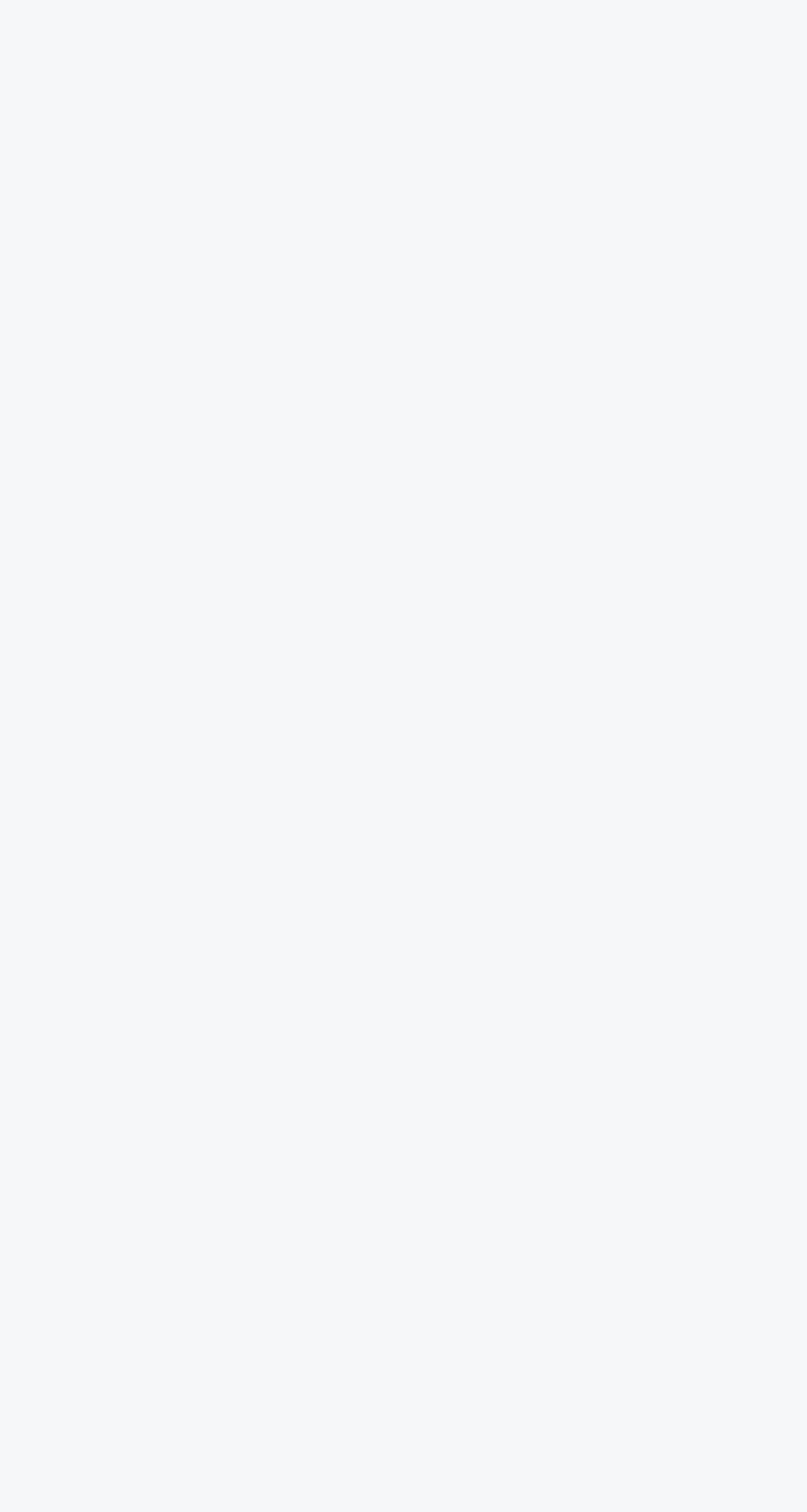Please find the bounding box coordinates of the clickable region needed to complete the following instruction: "Refine your property search". The bounding box coordinates must consist of four float numbers between 0 and 1, i.e., [left, top, right, bottom].

[0.09, 0.1, 0.79, 0.135]